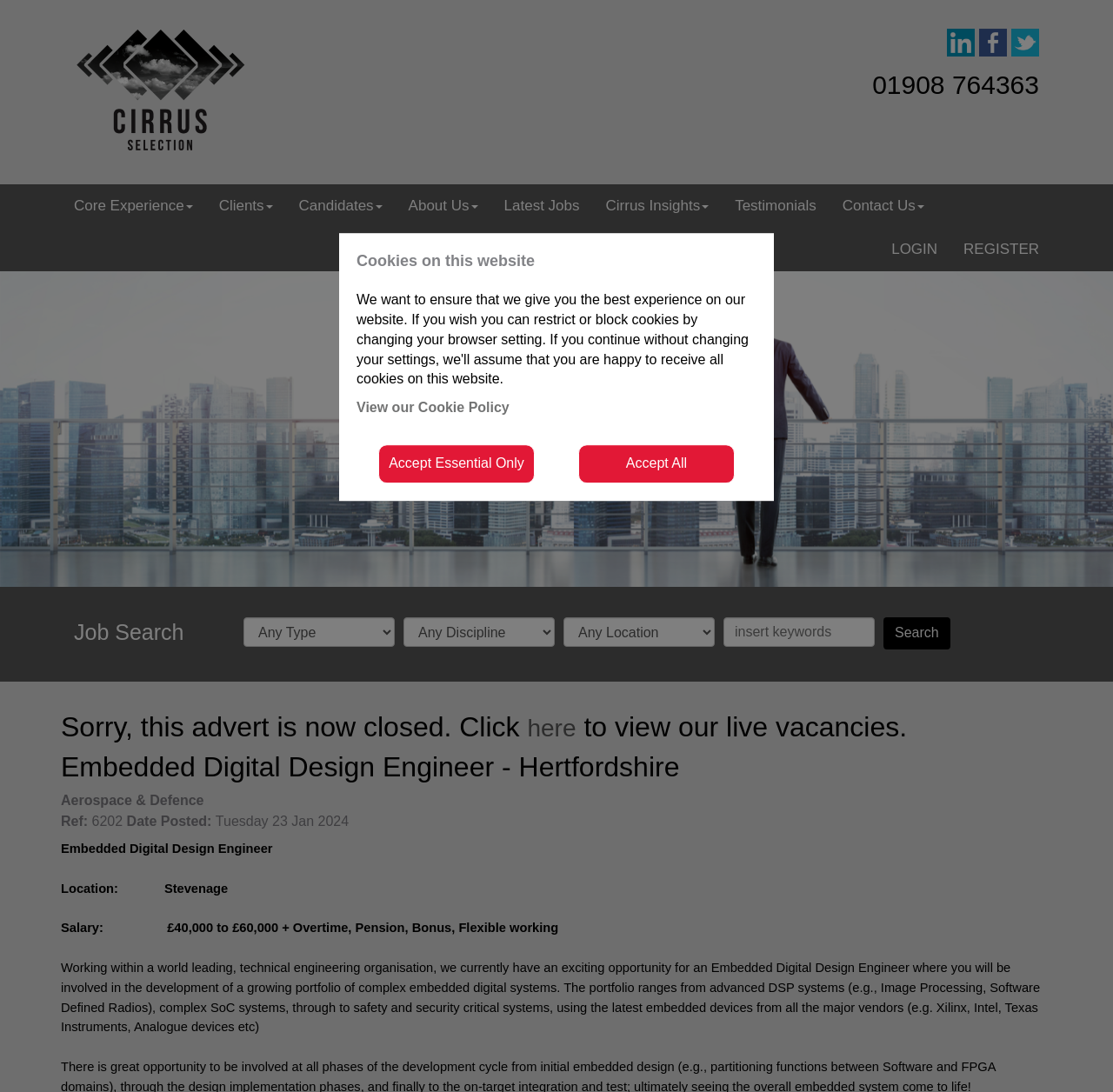Specify the bounding box coordinates of the area to click in order to execute this command: 'View Cirrus Insights'. The coordinates should consist of four float numbers ranging from 0 to 1, and should be formatted as [left, top, right, bottom].

[0.532, 0.169, 0.649, 0.209]